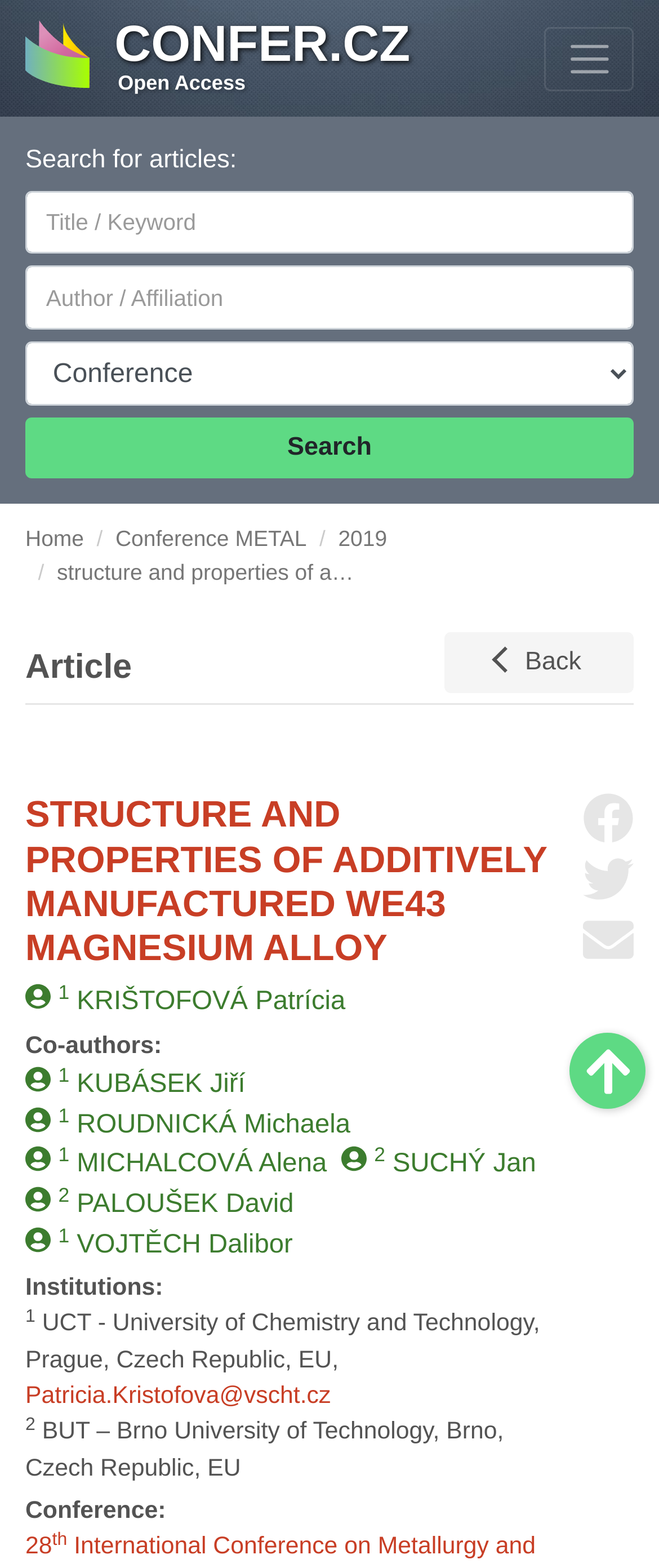What is the institution of the first author?
Provide a concise answer using a single word or phrase based on the image.

UCT - University of Chemistry and Technology, Prague, Czech Republic, EU